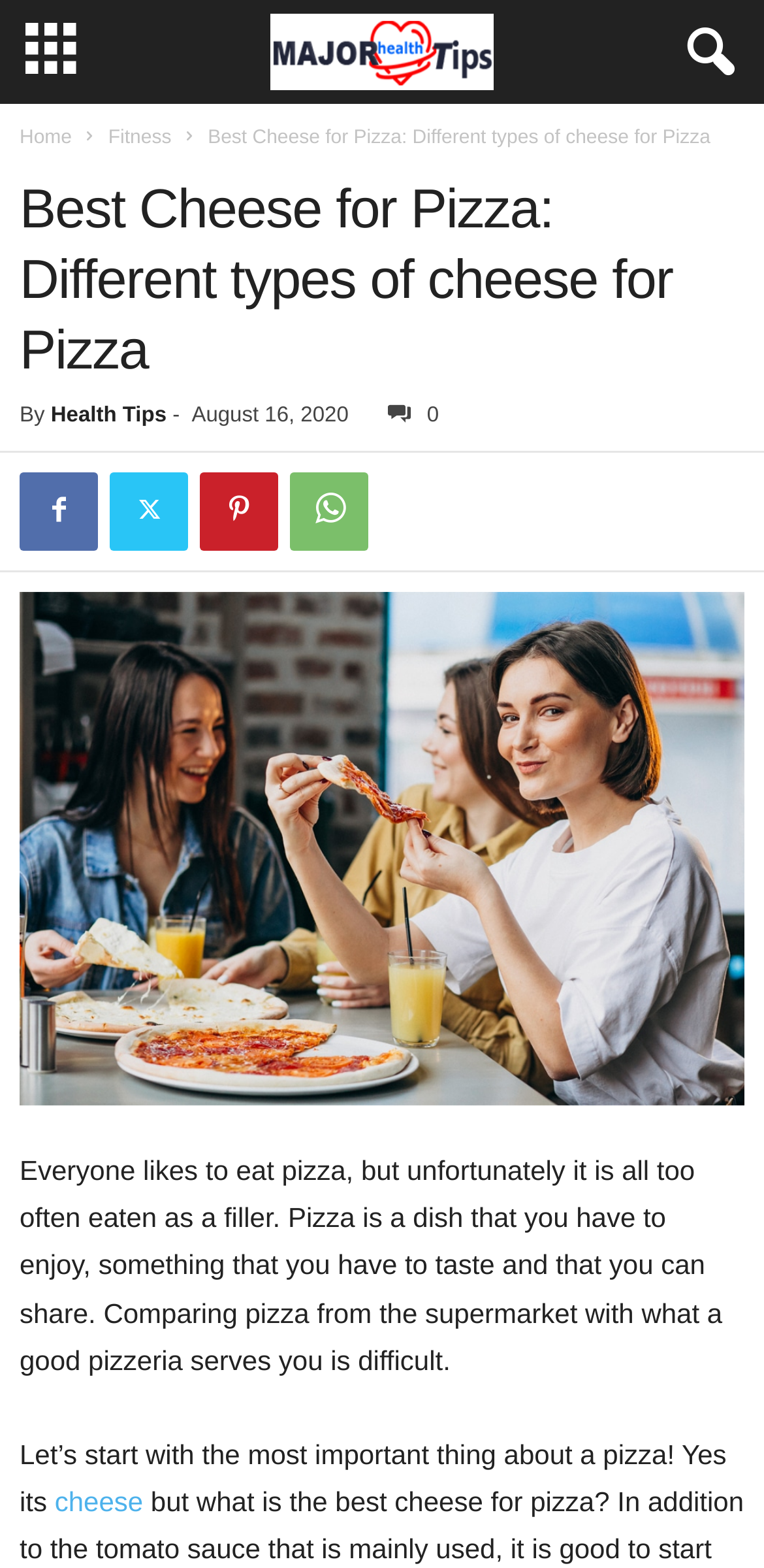Carefully examine the image and provide an in-depth answer to the question: What is the author of the blog post?

The author of the blog post can be found by looking at the 'By' section, which is located below the main heading. It says 'By Health Tips'.